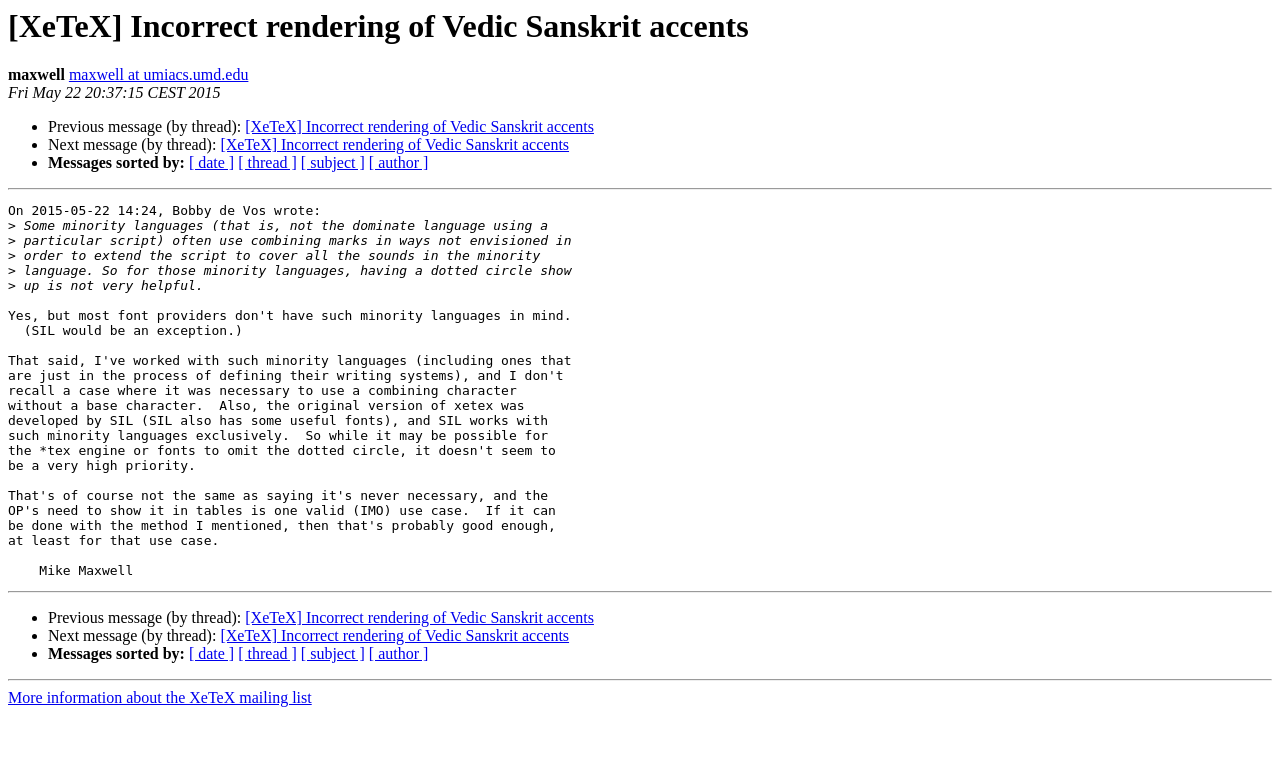Find and specify the bounding box coordinates that correspond to the clickable region for the instruction: "Sort messages by date".

[0.148, 0.201, 0.183, 0.224]